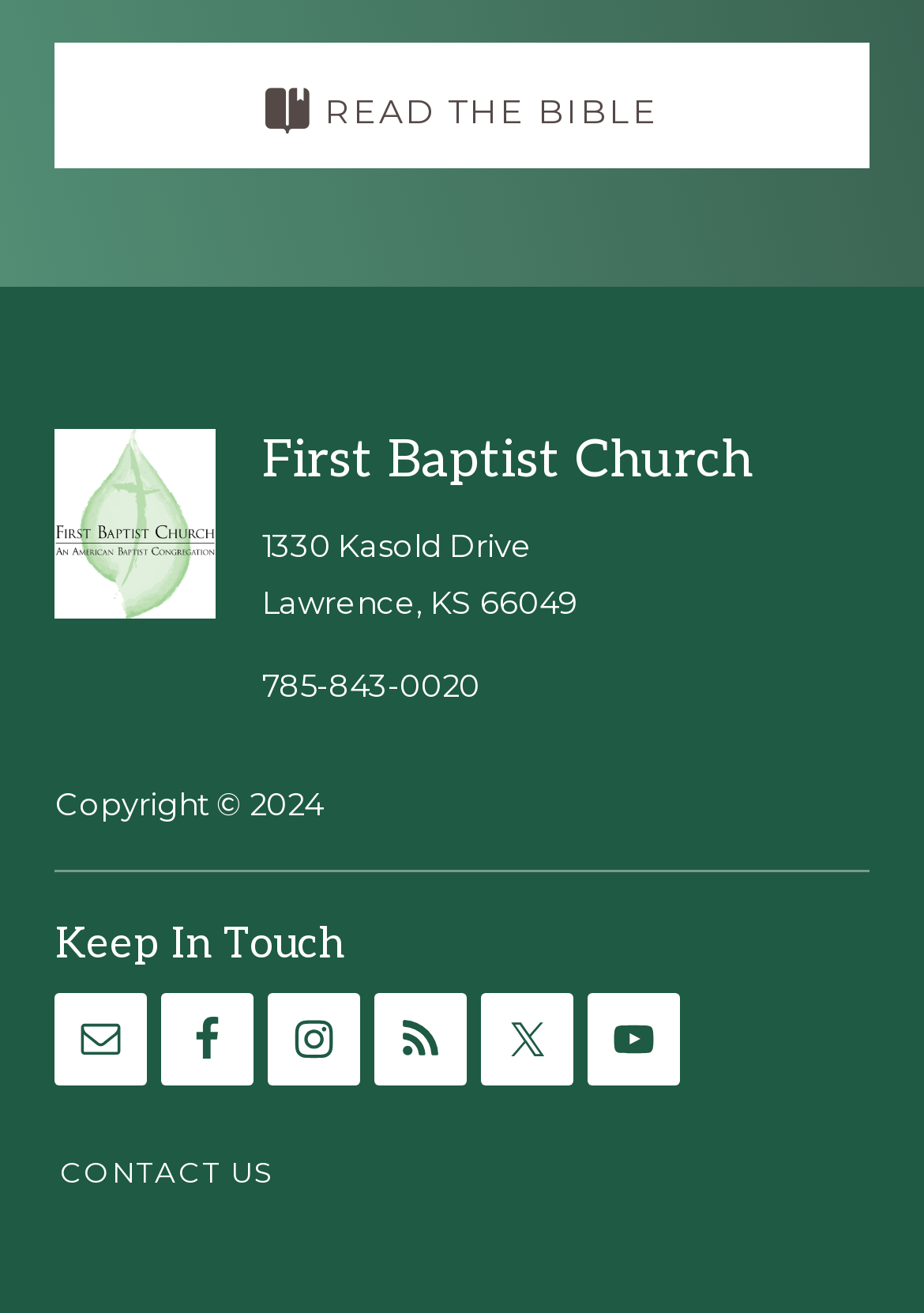For the following element description, predict the bounding box coordinates in the format (top-left x, top-left y, bottom-right x, bottom-right y). All values should be floating point numbers between 0 and 1. Description: Read the Bible

[0.06, 0.033, 0.94, 0.128]